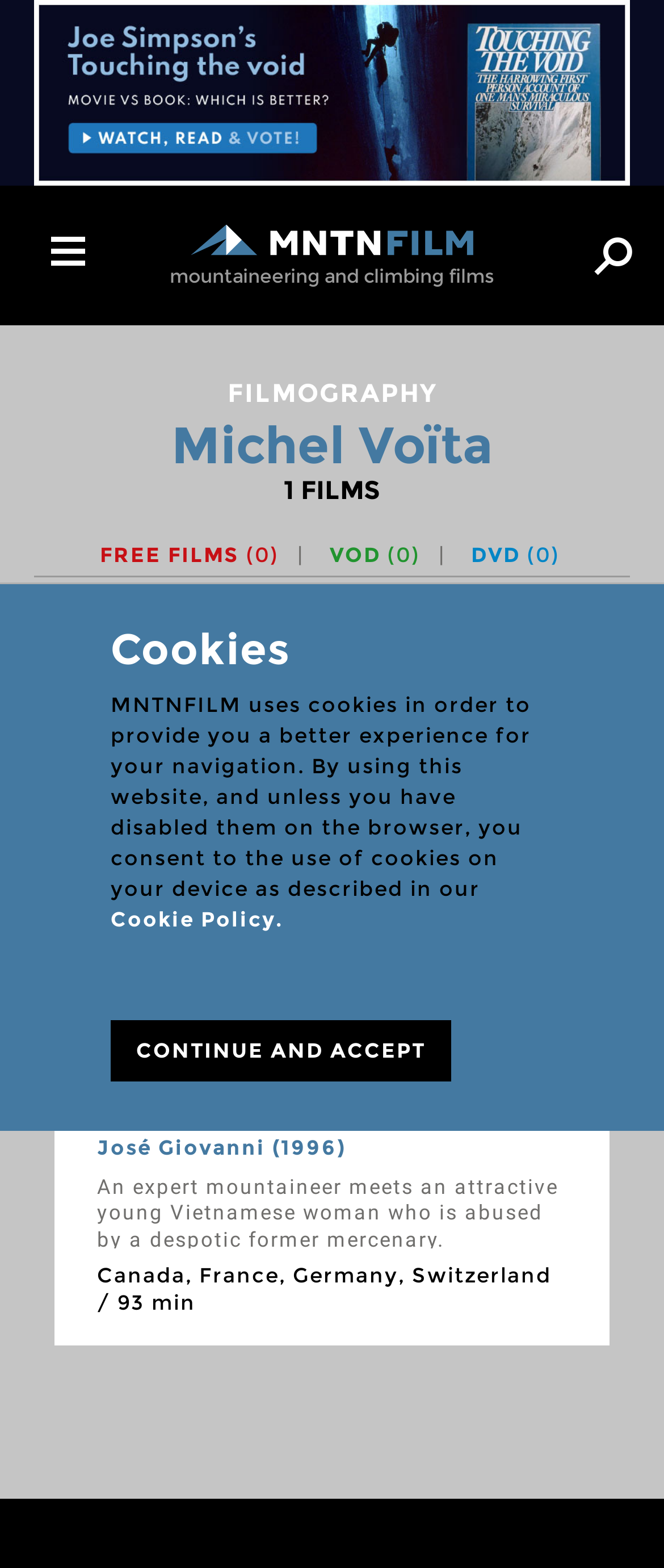Please identify the bounding box coordinates of the element I should click to complete this instruction: 'Visit the logo mountaineering and climbing films page'. The coordinates should be given as four float numbers between 0 and 1, like this: [left, top, right, bottom].

[0.249, 0.143, 0.751, 0.182]